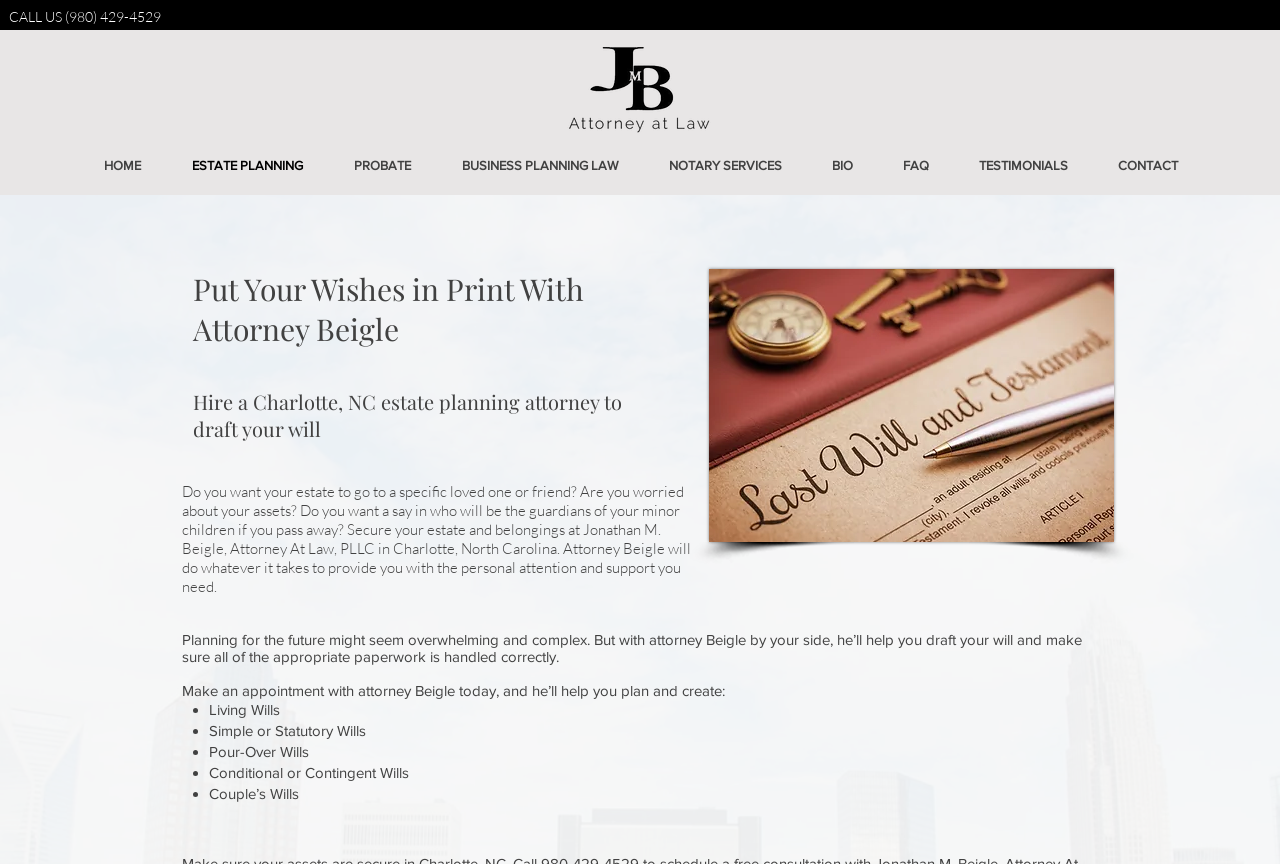Please specify the bounding box coordinates of the clickable region necessary for completing the following instruction: "Contact Attorney Beigle". The coordinates must consist of four float numbers between 0 and 1, i.e., [left, top, right, bottom].

[0.853, 0.166, 0.939, 0.218]